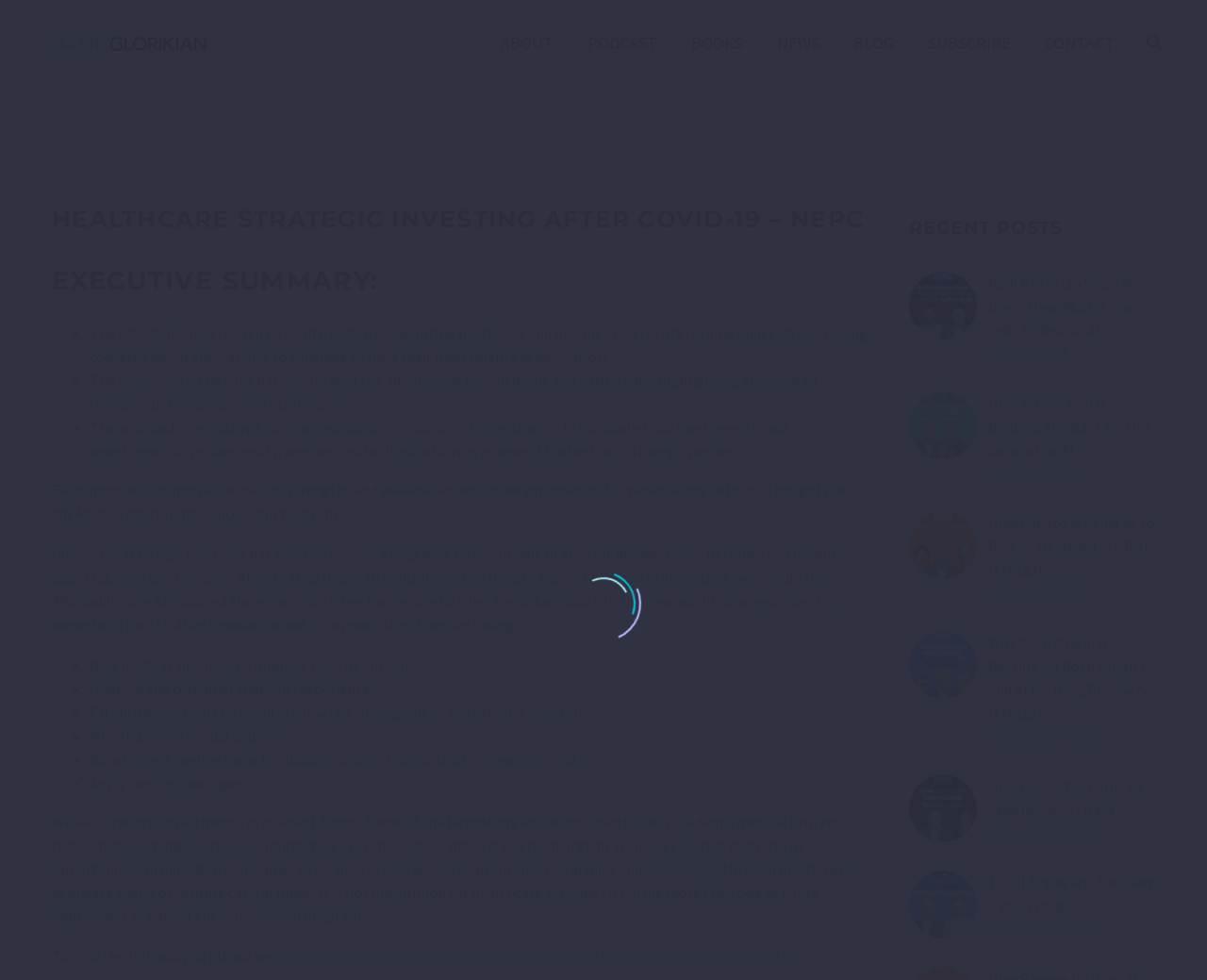Use the information in the screenshot to answer the question comprehensively: What is the purpose of strategic investing?

The webpage mentions that strategic investing is viewed as a tool to drive innovation and to support objectives, including new medical advances, improving the customer experience, establishing new tools, monetizing intellectual capital, and boosting investment returns.